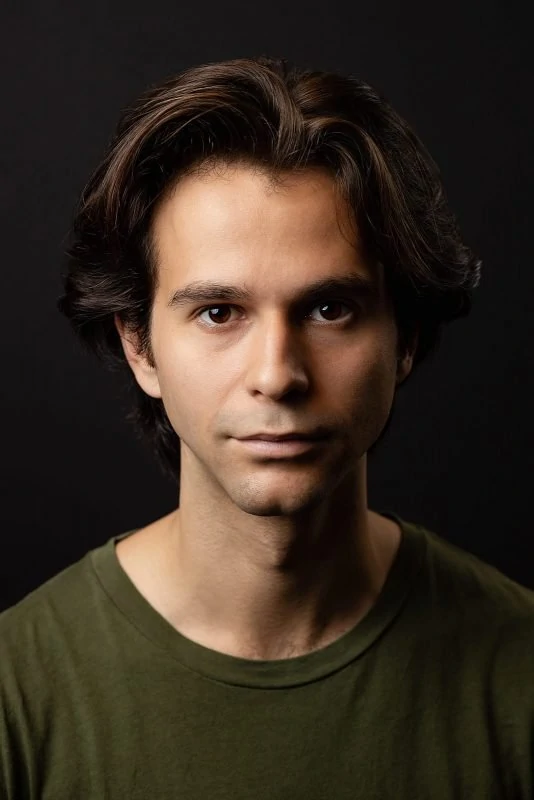Give a detailed account of the visual content in the image.

This image features a dramatic headshot of a young man, who is positioned against a stark black background that enhances the focus on his facial features. He has dark, wavy hair that cascades slightly over his forehead and softly frames his face, emphasizing his strong jawline. His expression is serious yet inviting, with a direct gaze that suggests confidence and depth. 

He is wearing a simple, earthy-toned green t-shirt, which adds a casual touch while maintaining the overall intensity of the portrait. This headshot exemplifies professional photography techniques, capturing subtle lighting that highlights the contours of his face, making it an ideal representation for actors or models seeking to present themselves in a compelling way. The image's composition and lighting work together to create a strong visual impact, making it suitable for promotional materials or casting calls.